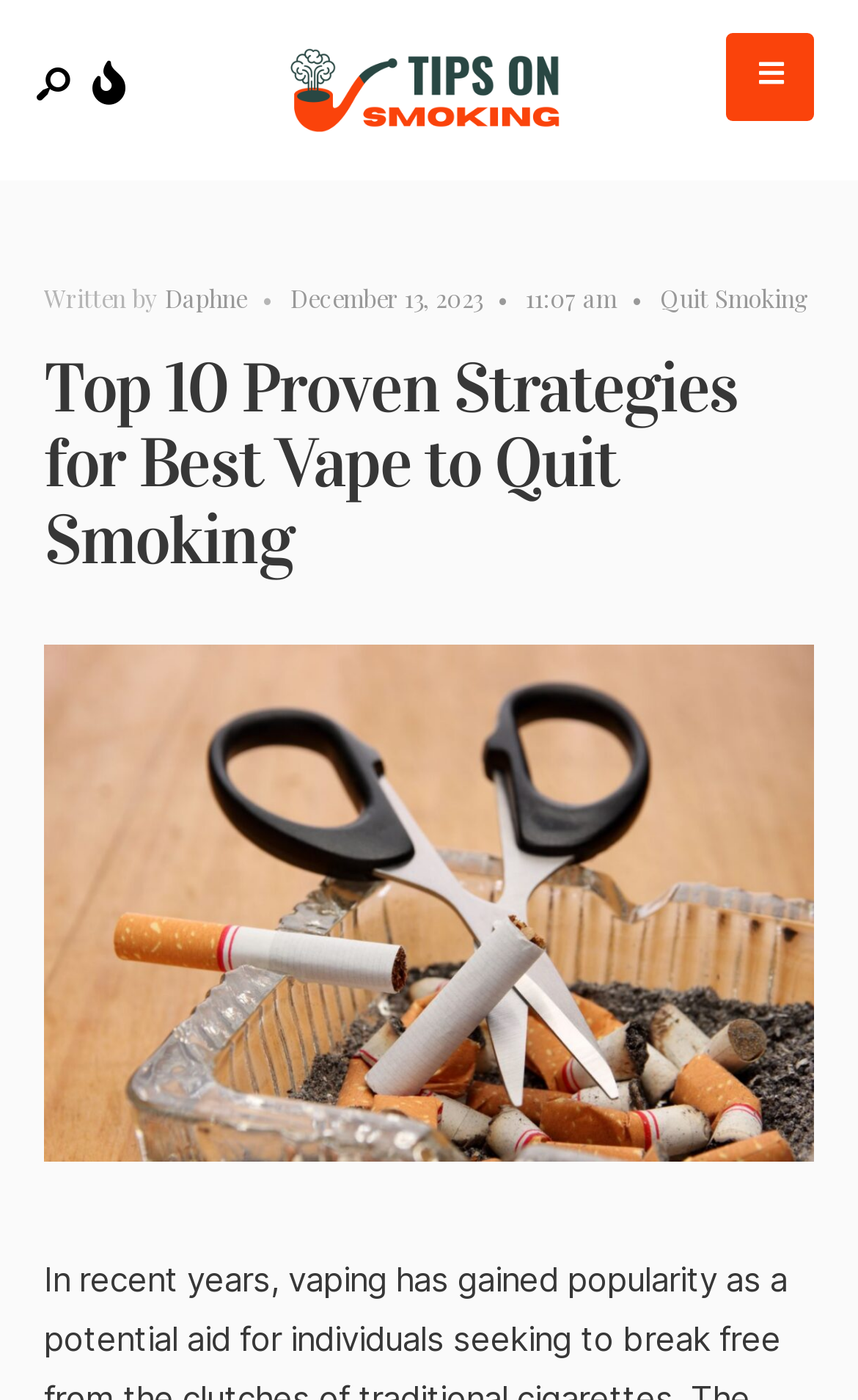When was the article published?
Craft a detailed and extensive response to the question.

The publication date of the article can be found by looking at the text 'December 13, 2023' which is located near the author's name.